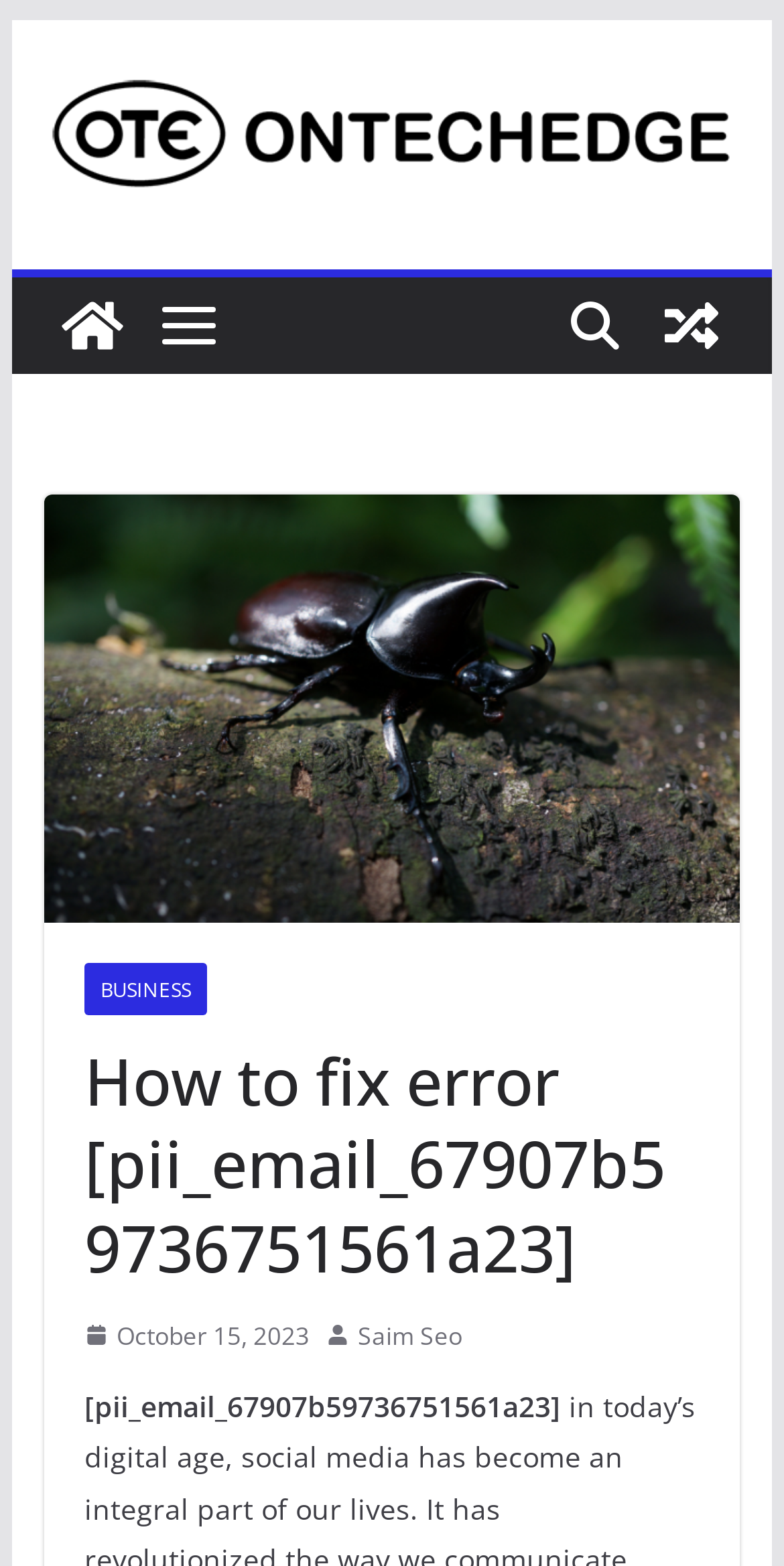Answer the question with a brief word or phrase:
When was the current article published?

October 15, 2023